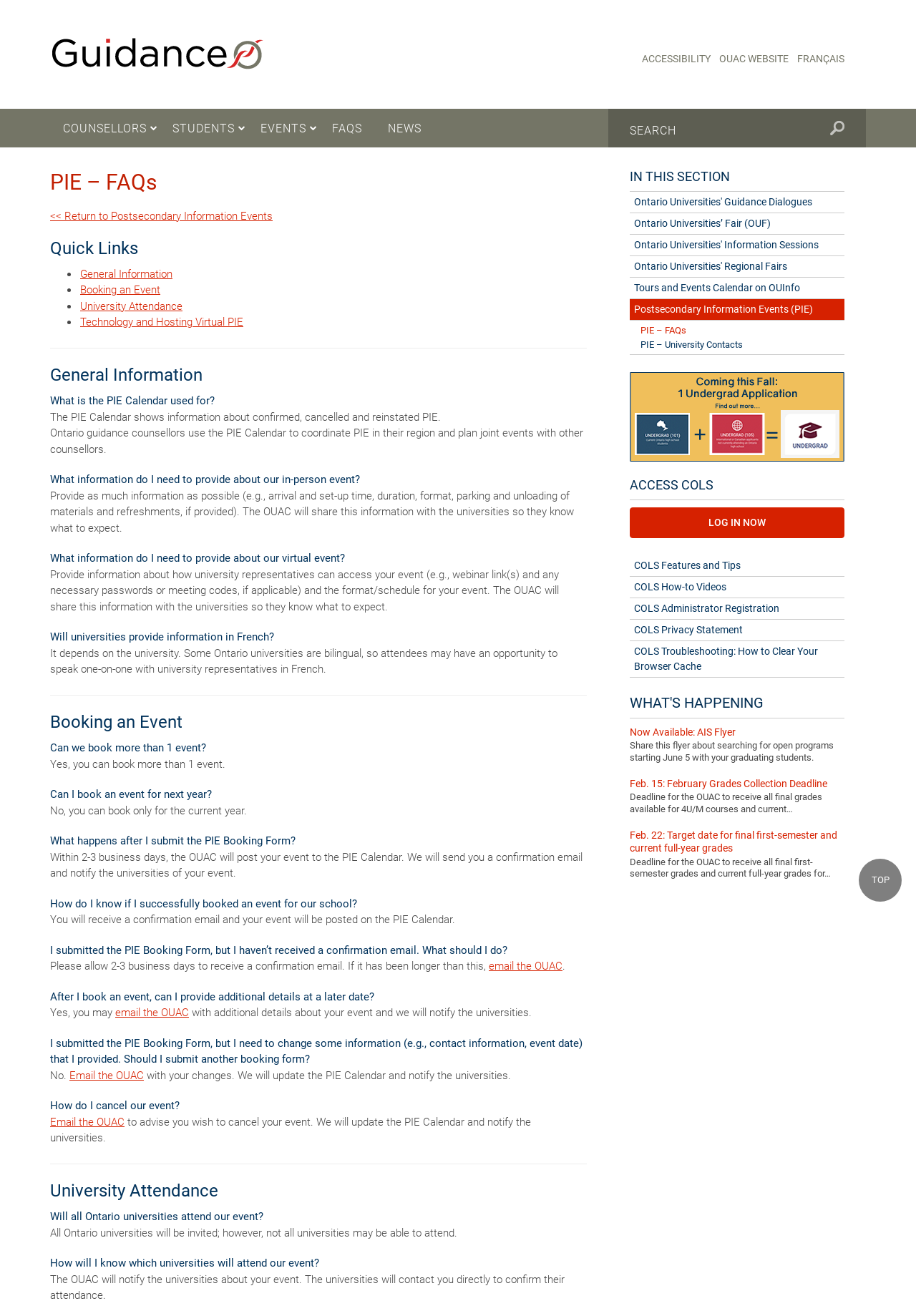Answer the question using only a single word or phrase: 
Can I book more than one event?

Yes